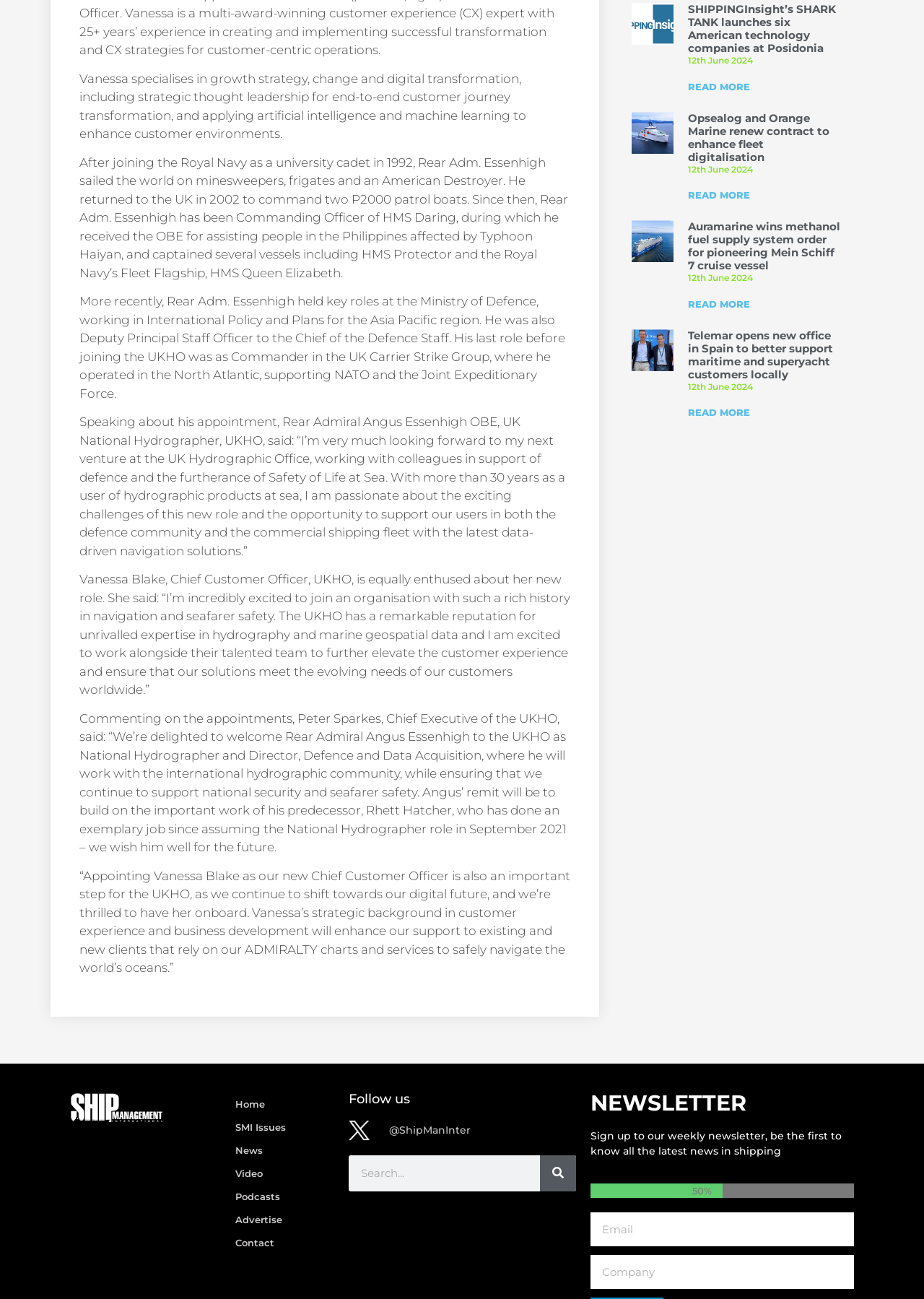Identify the bounding box of the HTML element described as: "READ MORE".

[0.745, 0.062, 0.812, 0.071]